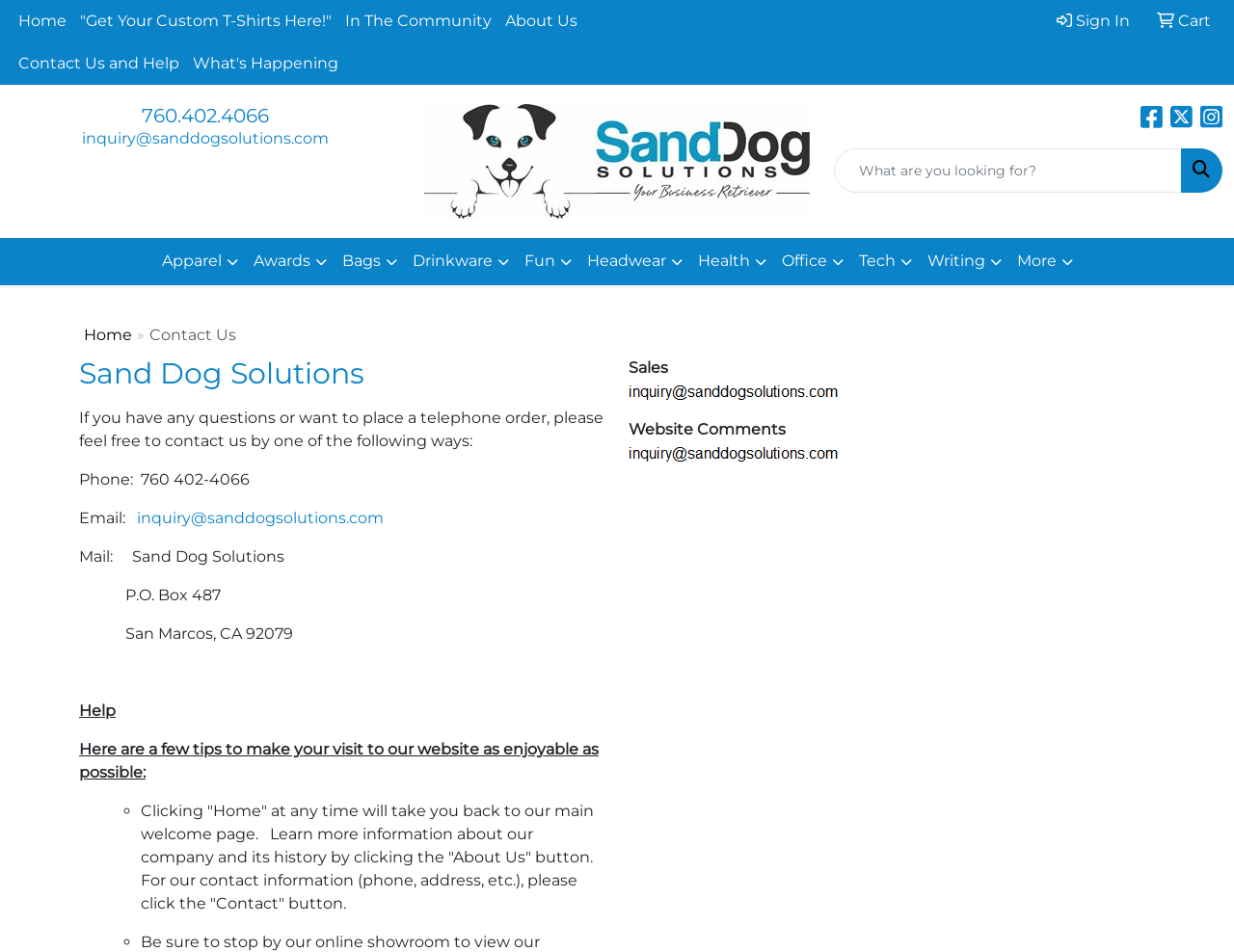Find the bounding box coordinates of the clickable area required to complete the following action: "Contact us by phone using the number 760.402.4066".

[0.115, 0.109, 0.218, 0.134]